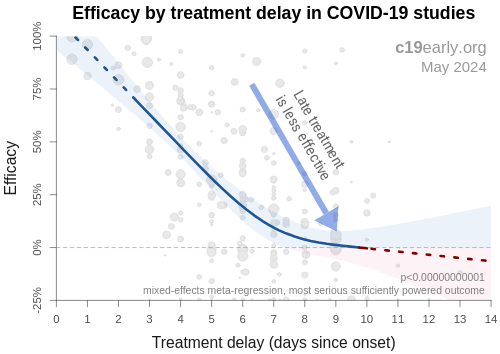Refer to the screenshot and give an in-depth answer to this question: What does the shaded area around the blue line represent?

The shaded area around the blue line suggests the uncertainty or variability in the efficacy estimates, which provides a range of possible values for the treatment efficacy at different treatment delays.